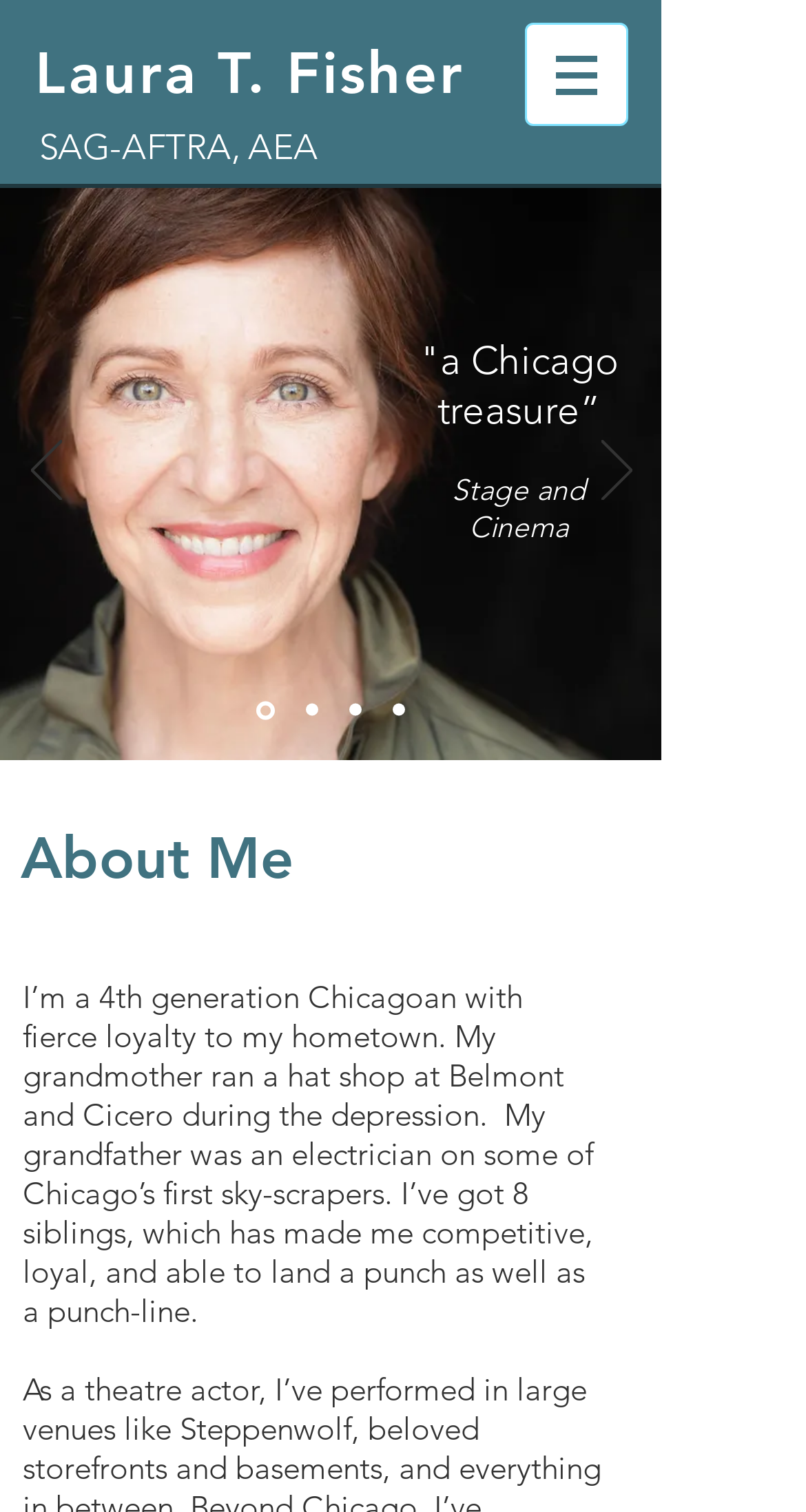Determine the bounding box coordinates for the area that needs to be clicked to fulfill this task: "View the About Me section". The coordinates must be given as four float numbers between 0 and 1, i.e., [left, top, right, bottom].

[0.026, 0.543, 0.744, 0.59]